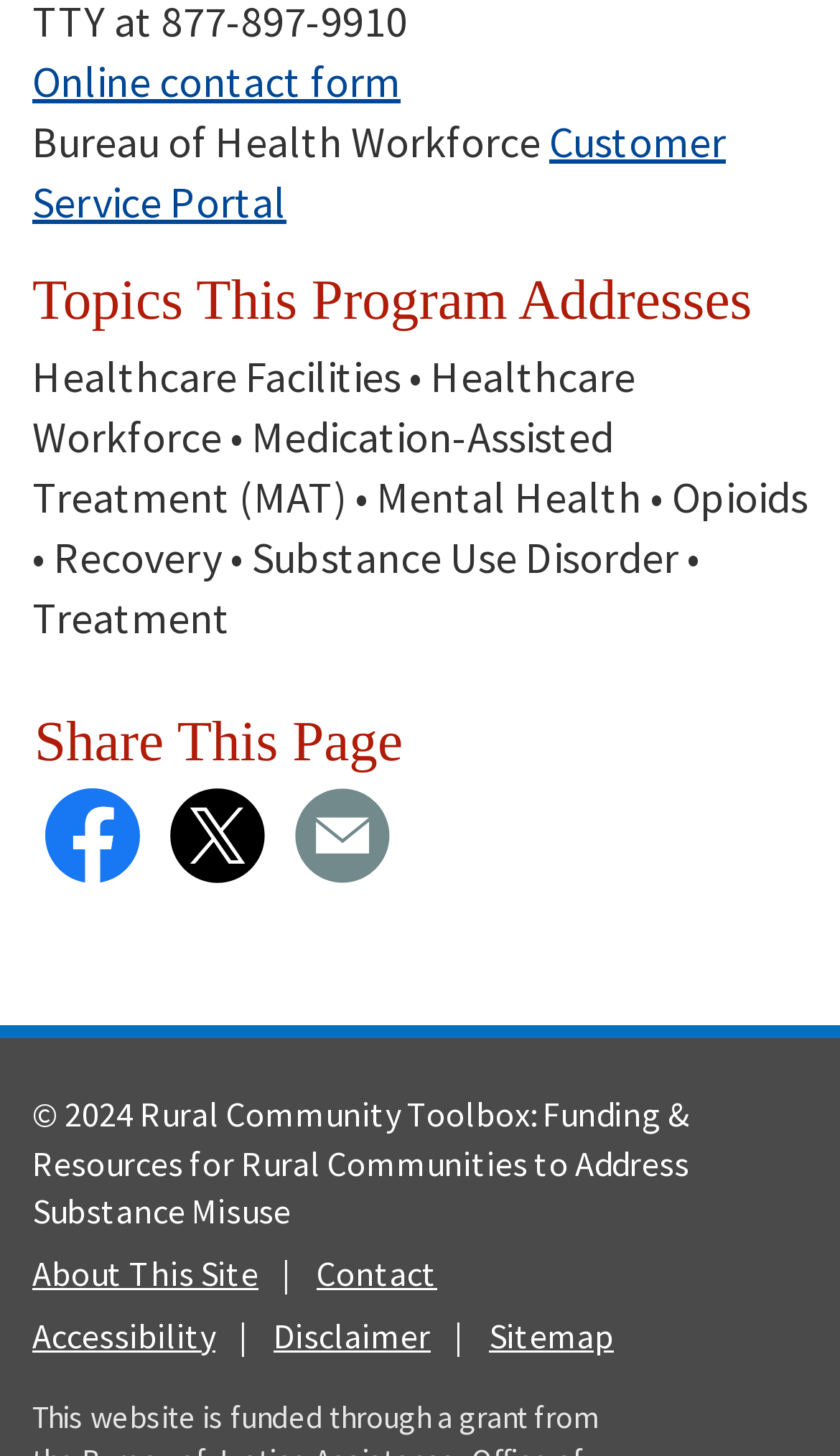Locate the bounding box coordinates of the element's region that should be clicked to carry out the following instruction: "Share this page on Facebook". The coordinates need to be four float numbers between 0 and 1, i.e., [left, top, right, bottom].

[0.054, 0.551, 0.167, 0.588]